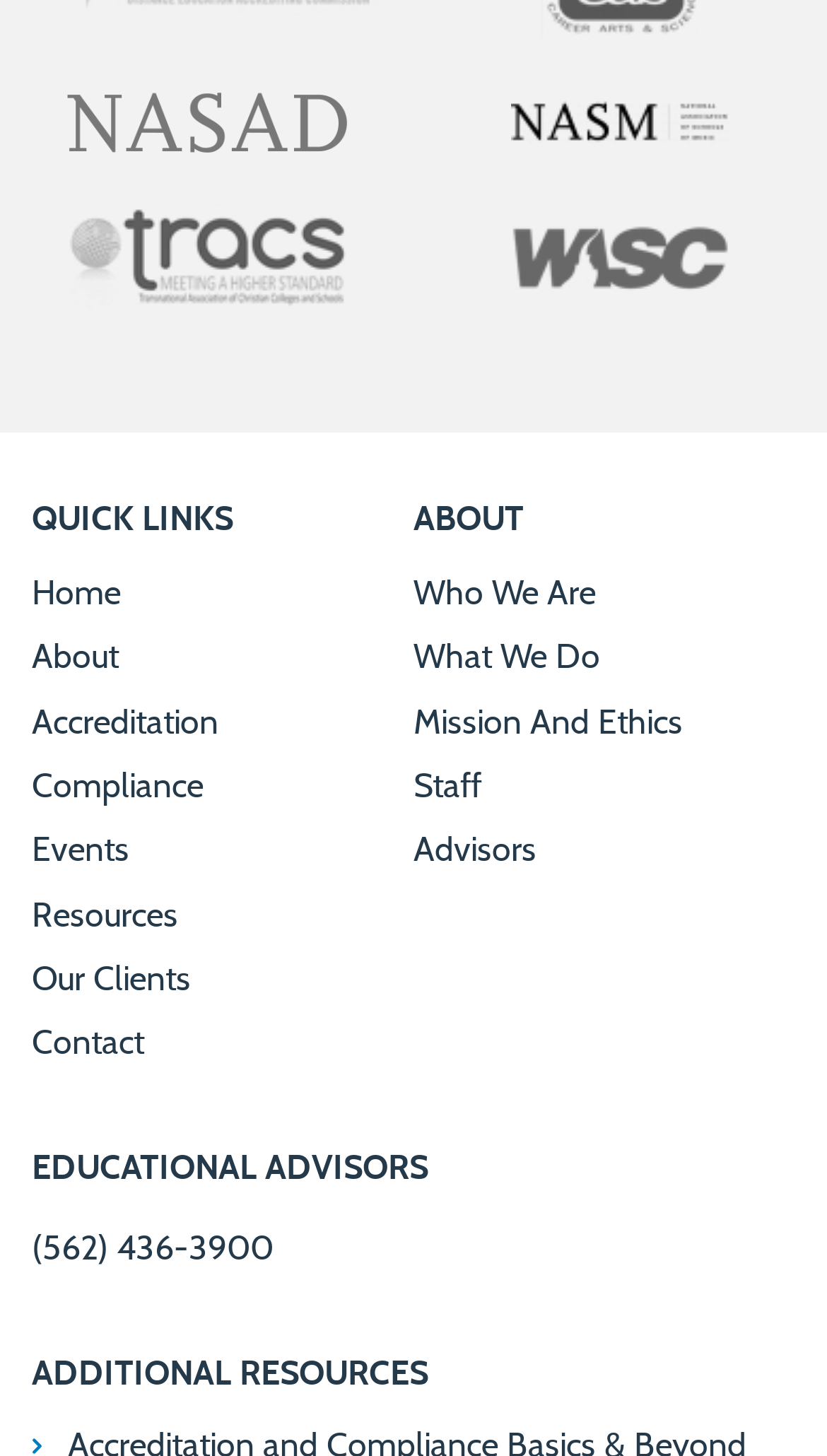Identify and provide the bounding box coordinates of the UI element described: "What We Do". The coordinates should be formatted as [left, top, right, bottom], with each number being a float between 0 and 1.

[0.5, 0.44, 0.726, 0.463]